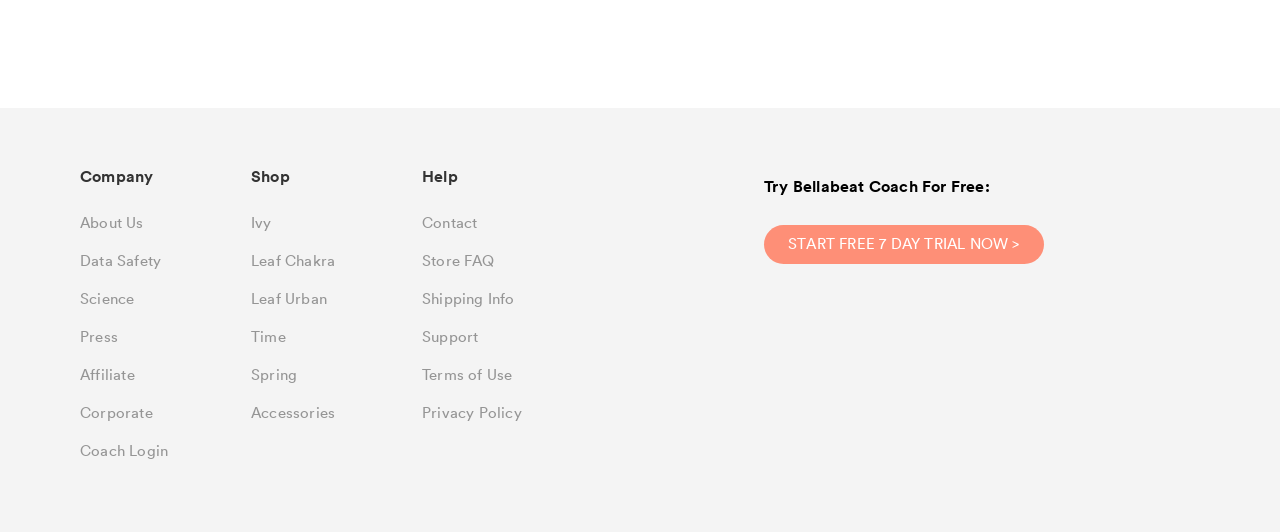Show the bounding box coordinates for the element that needs to be clicked to execute the following instruction: "explore the science section". Provide the coordinates in the form of four float numbers between 0 and 1, i.e., [left, top, right, bottom].

[0.062, 0.529, 0.18, 0.6]